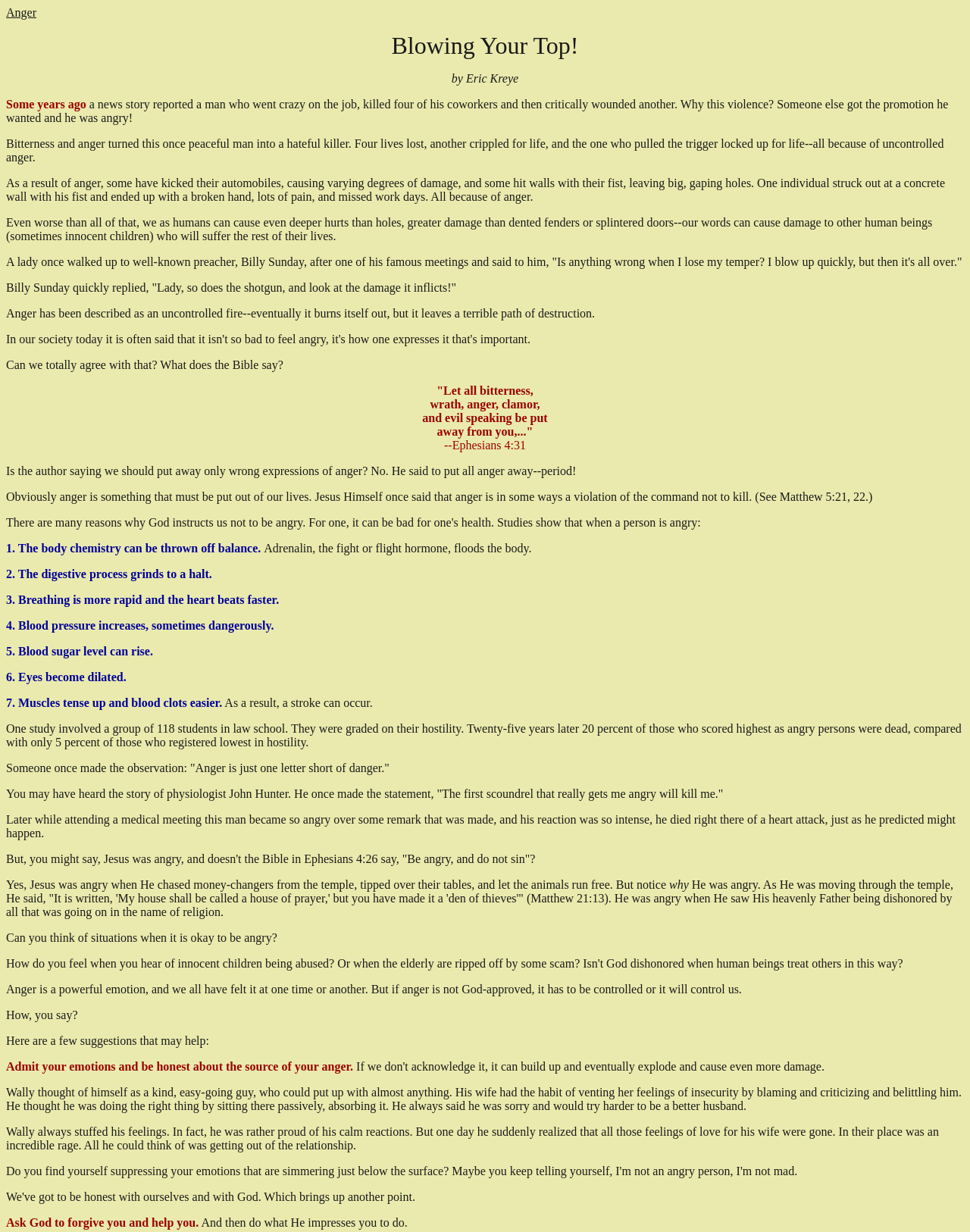Analyze the image and provide a detailed answer to the question: What is the title of the article?

The title of the article is 'Blowing Your Top!' which is mentioned at the top of the webpage. It is written by Eric Kreye.